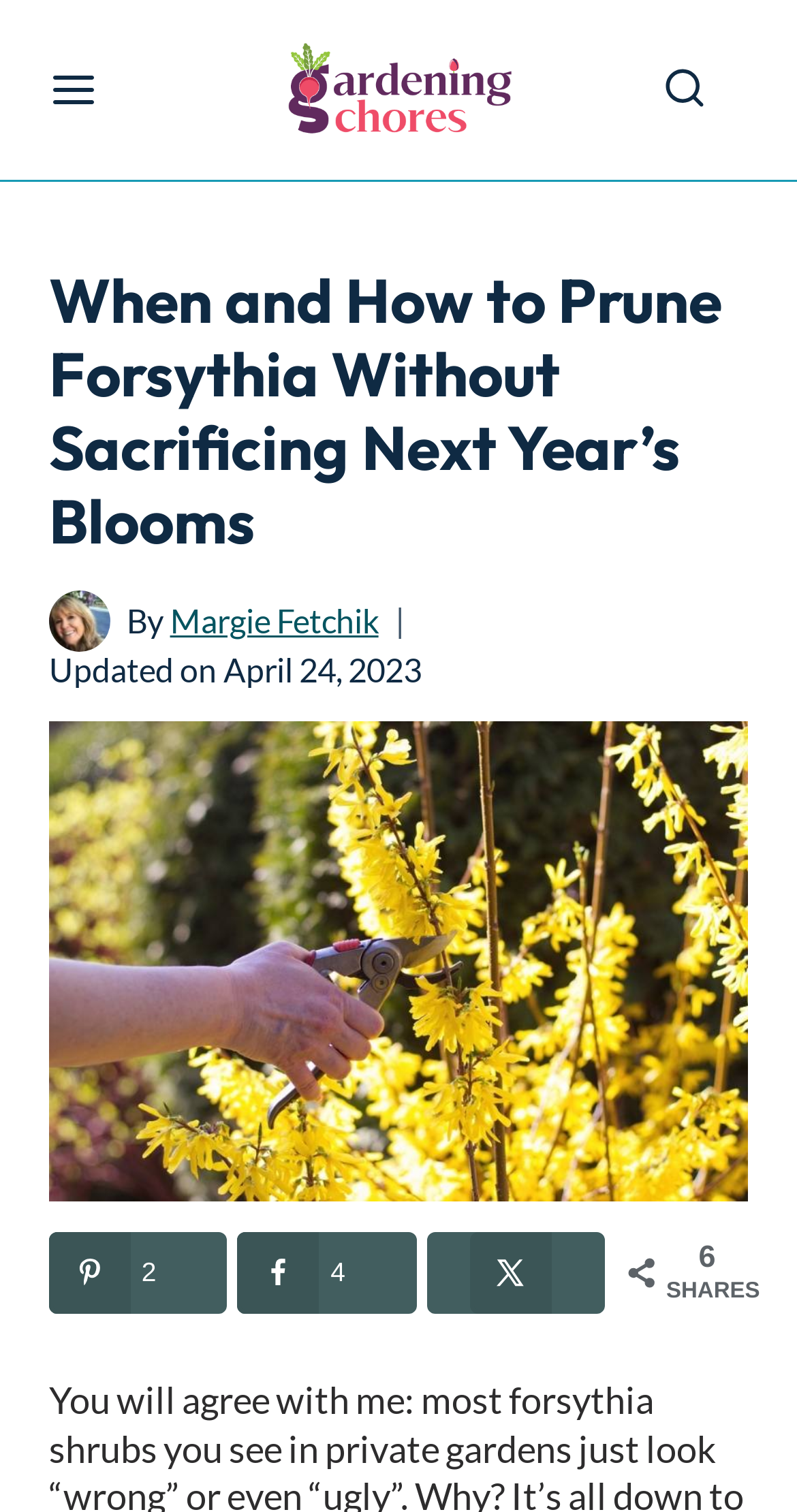Give a detailed overview of the webpage's appearance and contents.

This webpage is about pruning forsythia shrubs, with a focus on how to do it correctly to maintain next year's blooms. At the top left corner, there is a button to open the menu, and next to it, the brand logo of "Gardening Chores" is displayed as an image with a link. On the top right corner, there is a button to view the search form.

Below the top navigation, the main heading "When and How to Prune Forsythia Without Sacrificing Next Year's Blooms" is prominently displayed. To the left of the heading, there is an author image and a link to the author's name, "Margie Fetchik". The author's name is preceded by the text "By". Below the author's information, the date "April 24, 2023" is displayed, indicating when the article was updated.

The main content of the webpage is an article about pruning forsythia, accompanied by an image related to the topic. At the bottom of the article, there are social media sharing buttons, including "Save to Pinterest", "Share on Facebook", and "Share on X", each with its corresponding icon. To the right of the sharing buttons, the number of shares, "6", is displayed, along with the text "SHARES". 

Finally, at the bottom right corner of the webpage, there is a button to scroll to the top of the page.